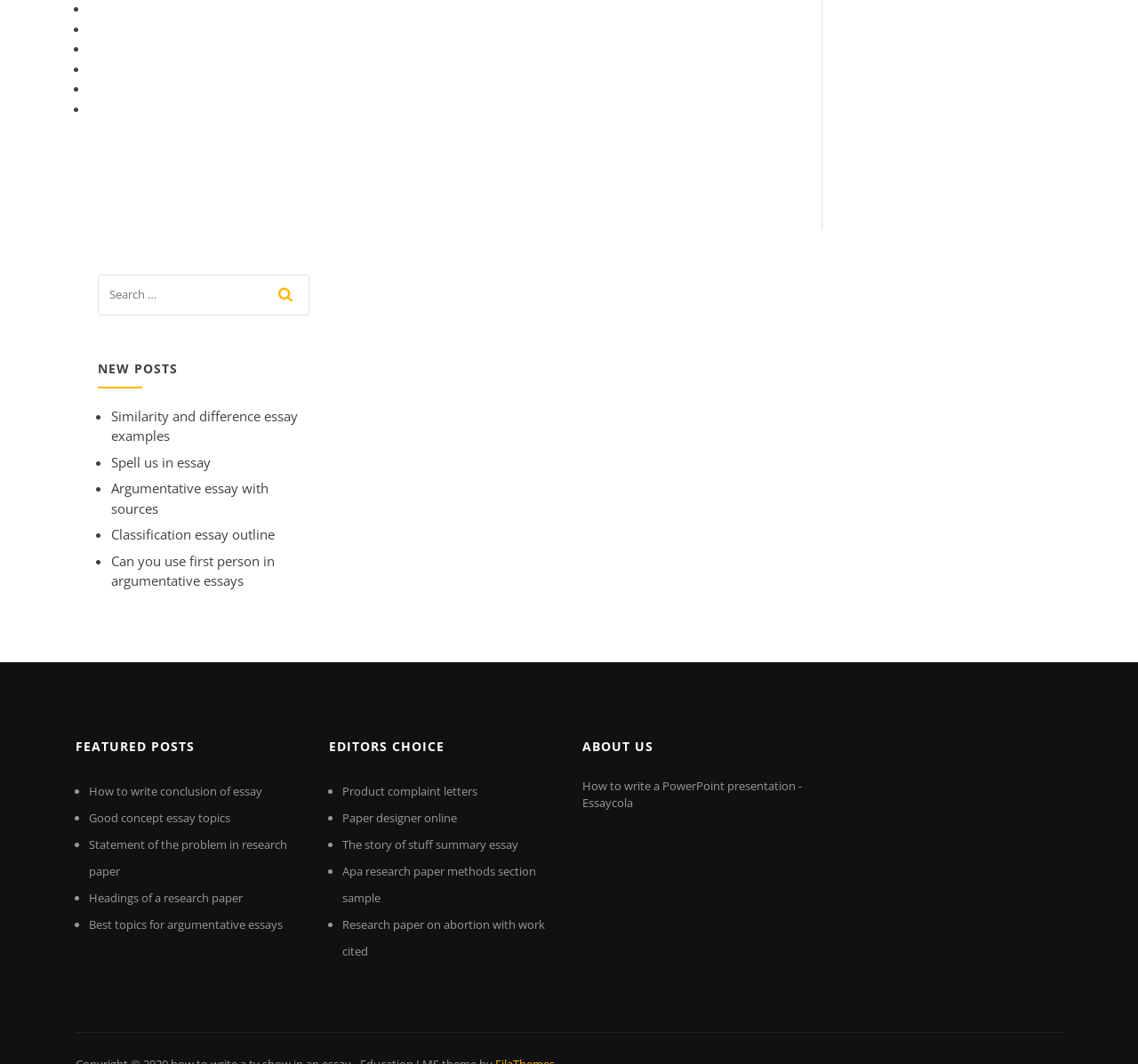Answer in one word or a short phrase: 
What is the difference between 'FEATURED POSTS' and 'EDITORS CHOICE'?

Curated posts by editors